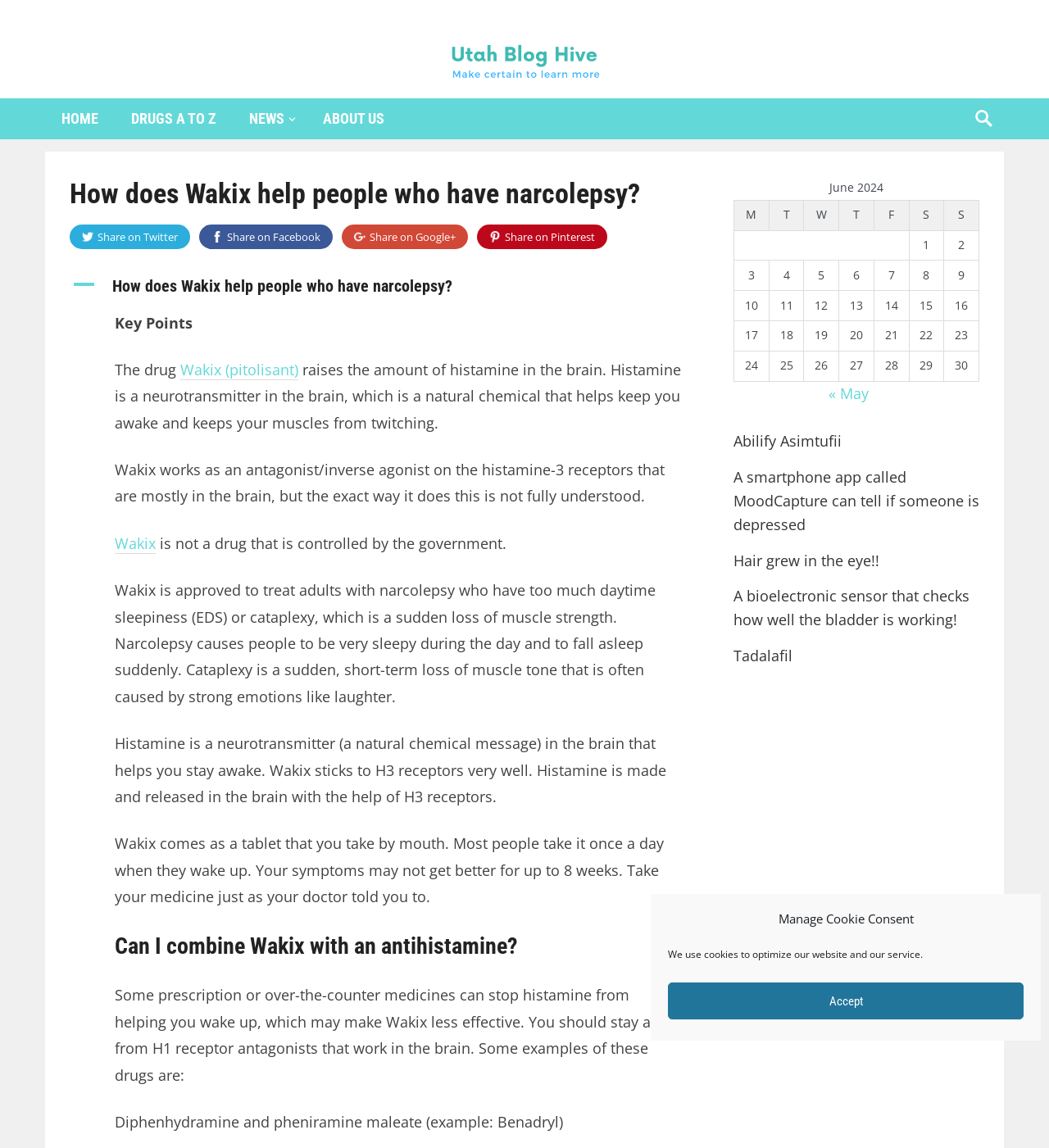What should be avoided when taking Wakix?
Please answer the question with a detailed response using the information from the screenshot.

The webpage advises to stay away from H1 receptor antagonists that work in the brain, as they may stop histamine from helping you wake up, making Wakix less effective. Examples of these drugs include Diphenhydramine and pheniramine maleate (example: Benadryl).